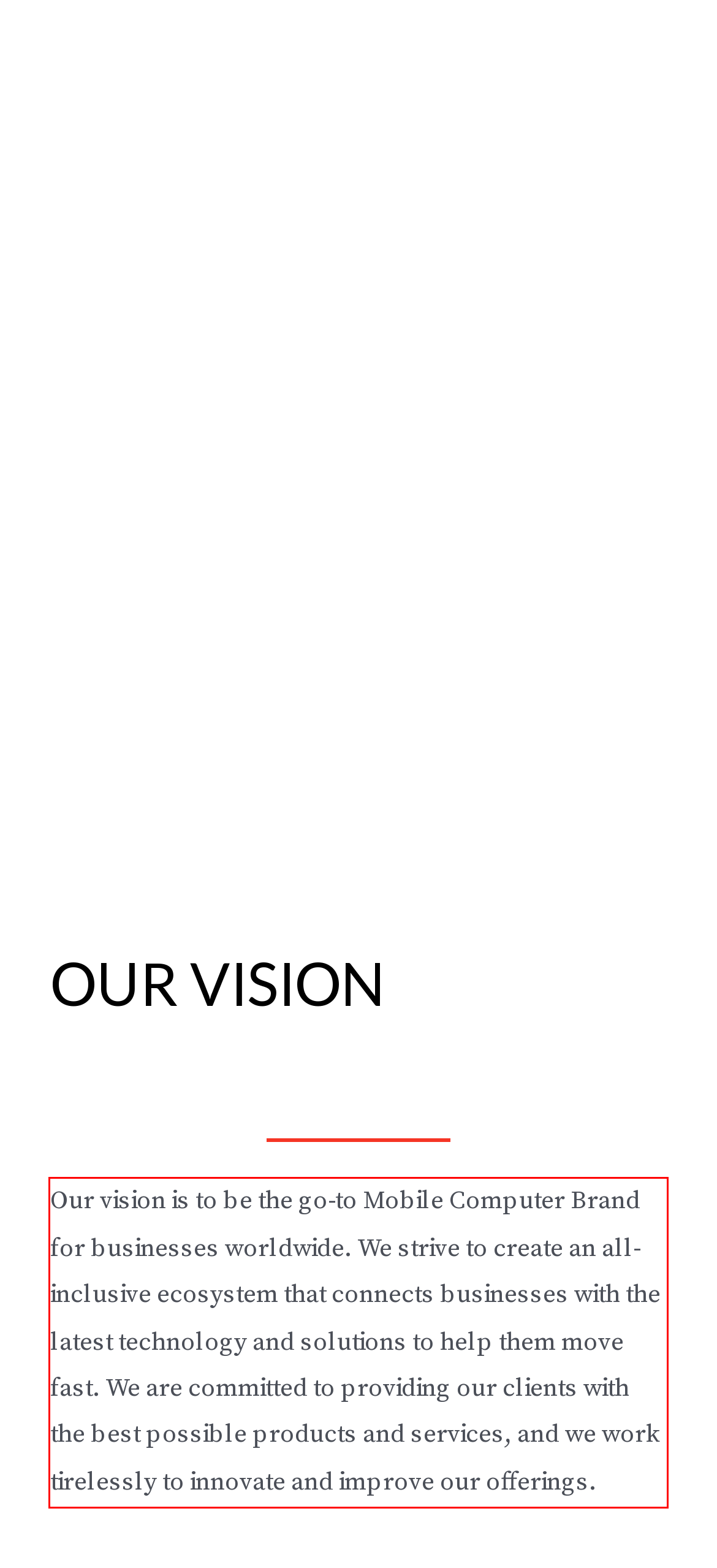Identify the text inside the red bounding box on the provided webpage screenshot by performing OCR.

Our vision is to be the go-to Mobile Computer Brand for businesses worldwide. We strive to create an all-inclusive ecosystem that connects businesses with the latest technology and solutions to help them move fast. We are committed to providing our clients with the best possible products and services, and we work tirelessly to innovate and improve our offerings.